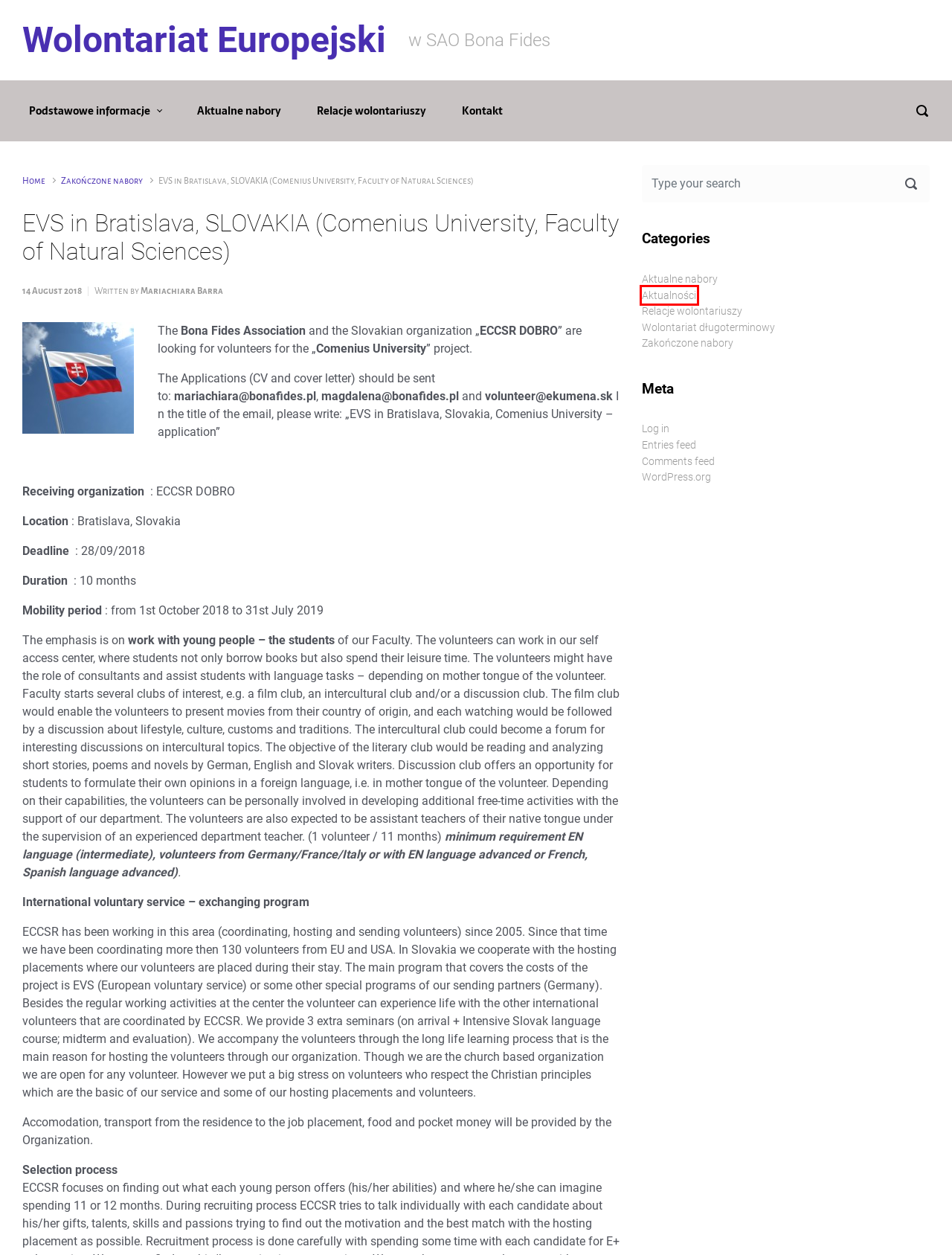Analyze the screenshot of a webpage featuring a red rectangle around an element. Pick the description that best fits the new webpage after interacting with the element inside the red bounding box. Here are the candidates:
A. Relacje wolontariuszy - Wolontariat Europejski
B. Zakończone nabory - Wolontariat Europejski
C. Comments for Wolontariat Europejski
D. Kontakt - Wolontariat Europejski
E. Blog Tool, Publishing Platform, and CMS – WordPress.org
F. Aktualności - Wolontariat Europejski
G. Aktualne nabory - Wolontariat Europejski
H. Wolontariat Europejski - w SAO Bona Fides

F